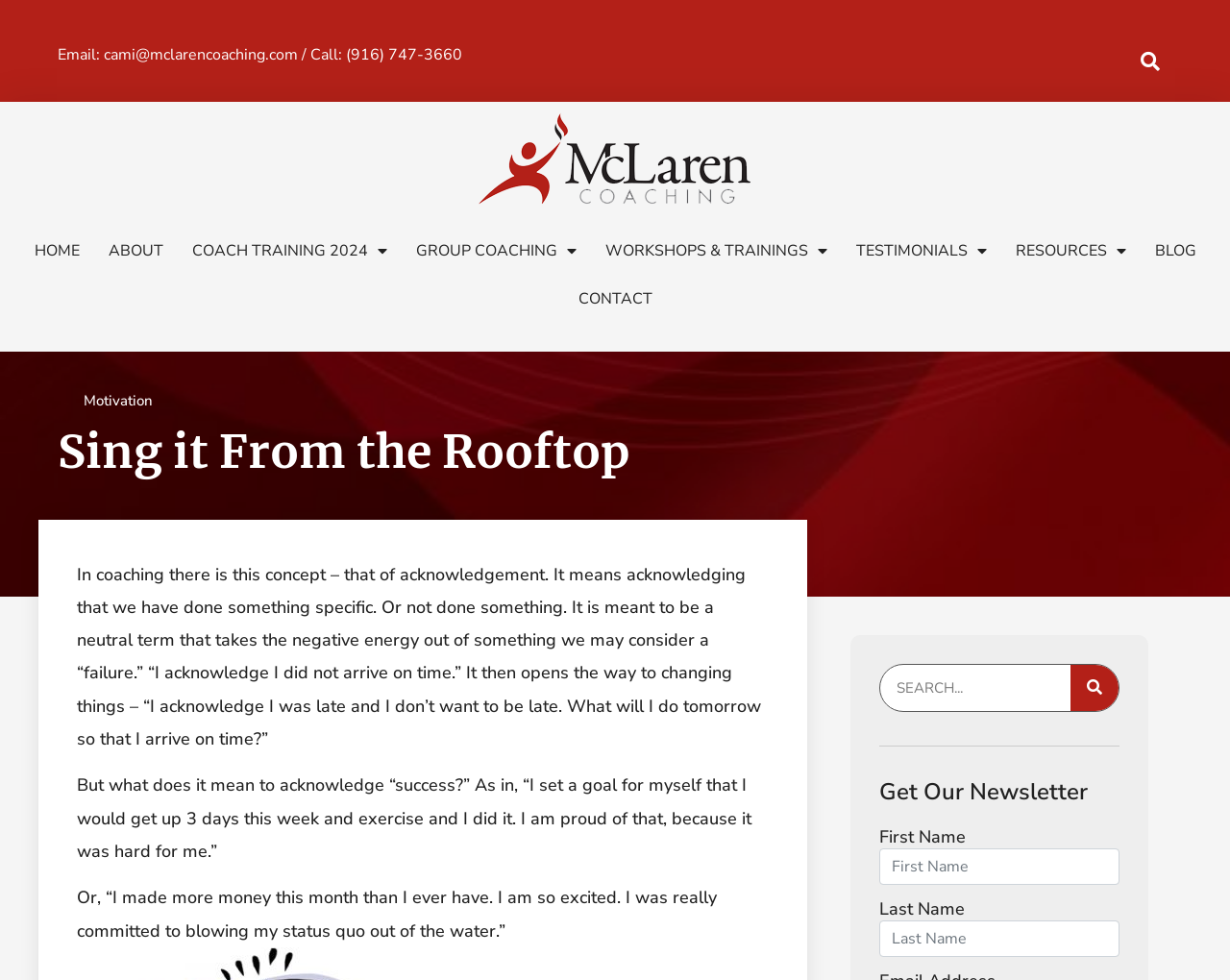Please identify the bounding box coordinates of the area that needs to be clicked to fulfill the following instruction: "Find a lawyer."

None